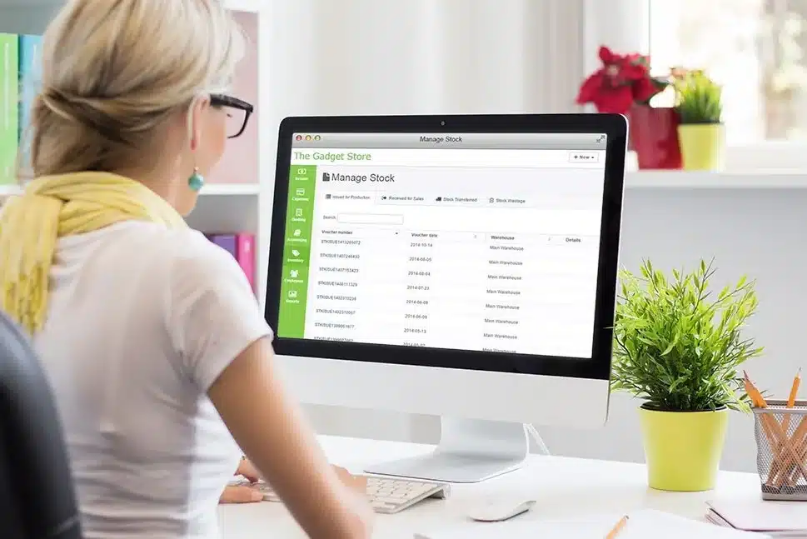Provide a brief response in the form of a single word or phrase:
What is the title of the table on the computer screen?

Manage Stock